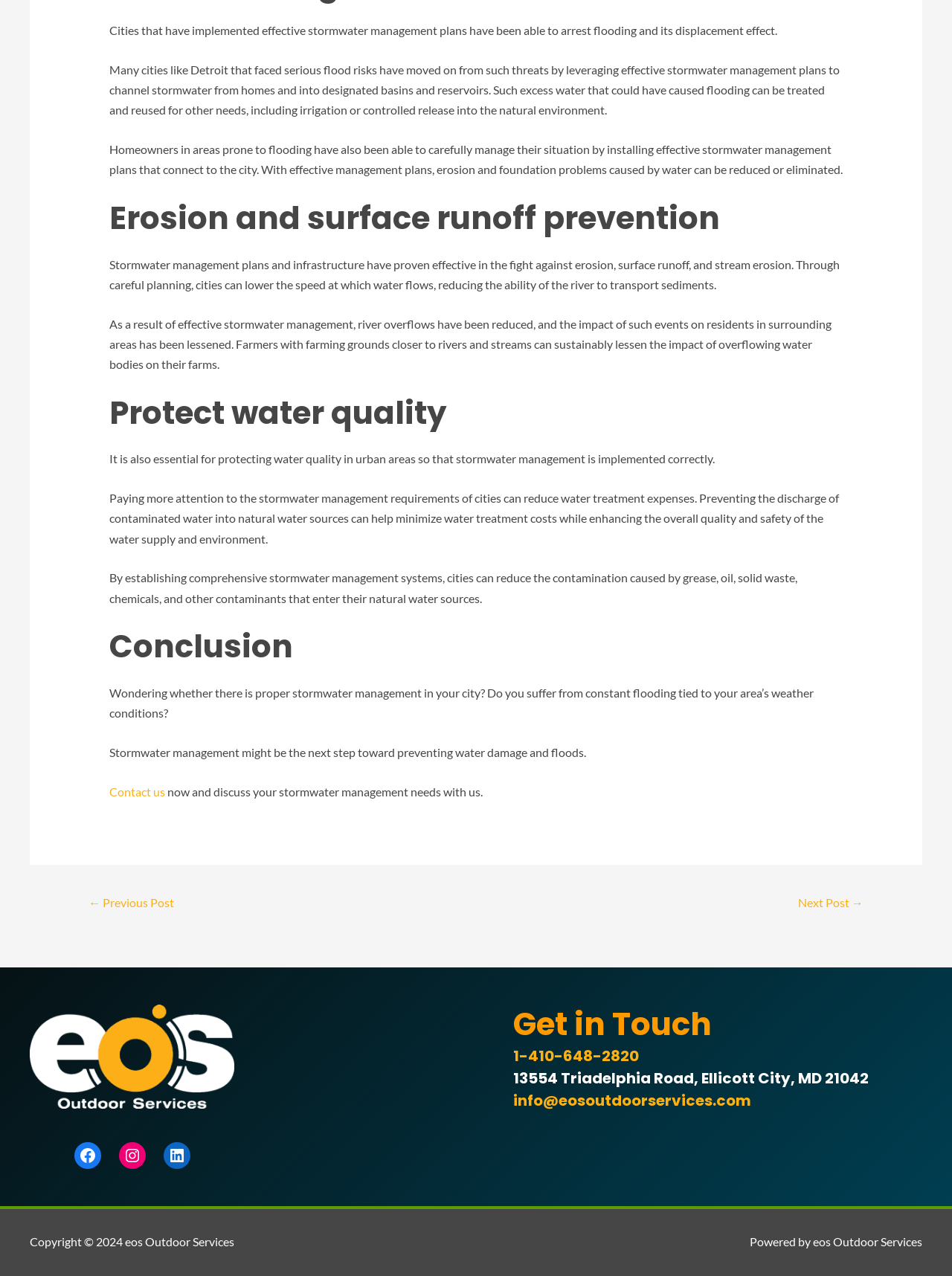Locate the bounding box coordinates of the clickable region to complete the following instruction: "Click Facebook."

[0.078, 0.895, 0.106, 0.916]